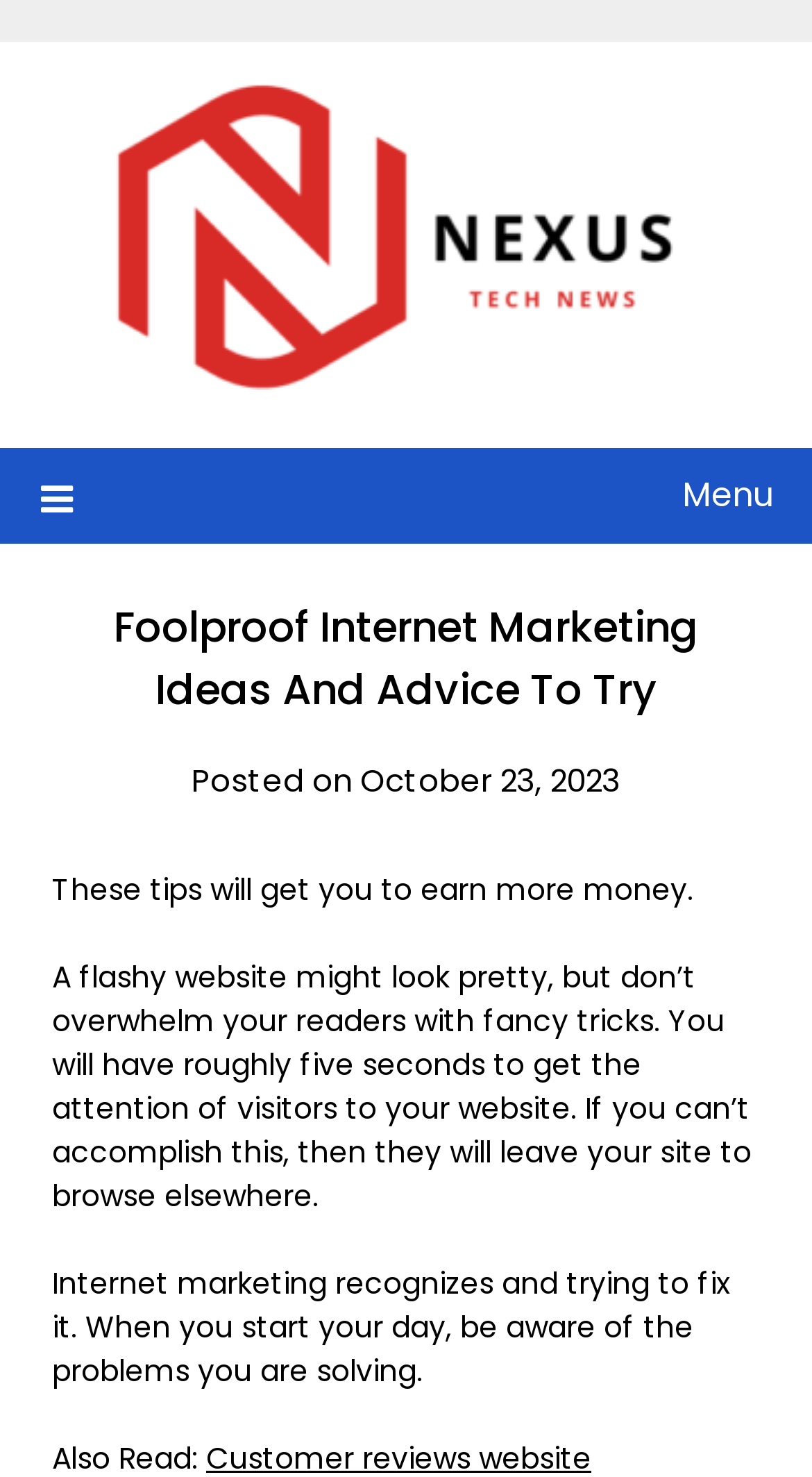Identify the coordinates of the bounding box for the element described below: "alt="Nexus Tablets"". Return the coordinates as four float numbers between 0 and 1: [left, top, right, bottom].

[0.115, 0.056, 0.885, 0.264]